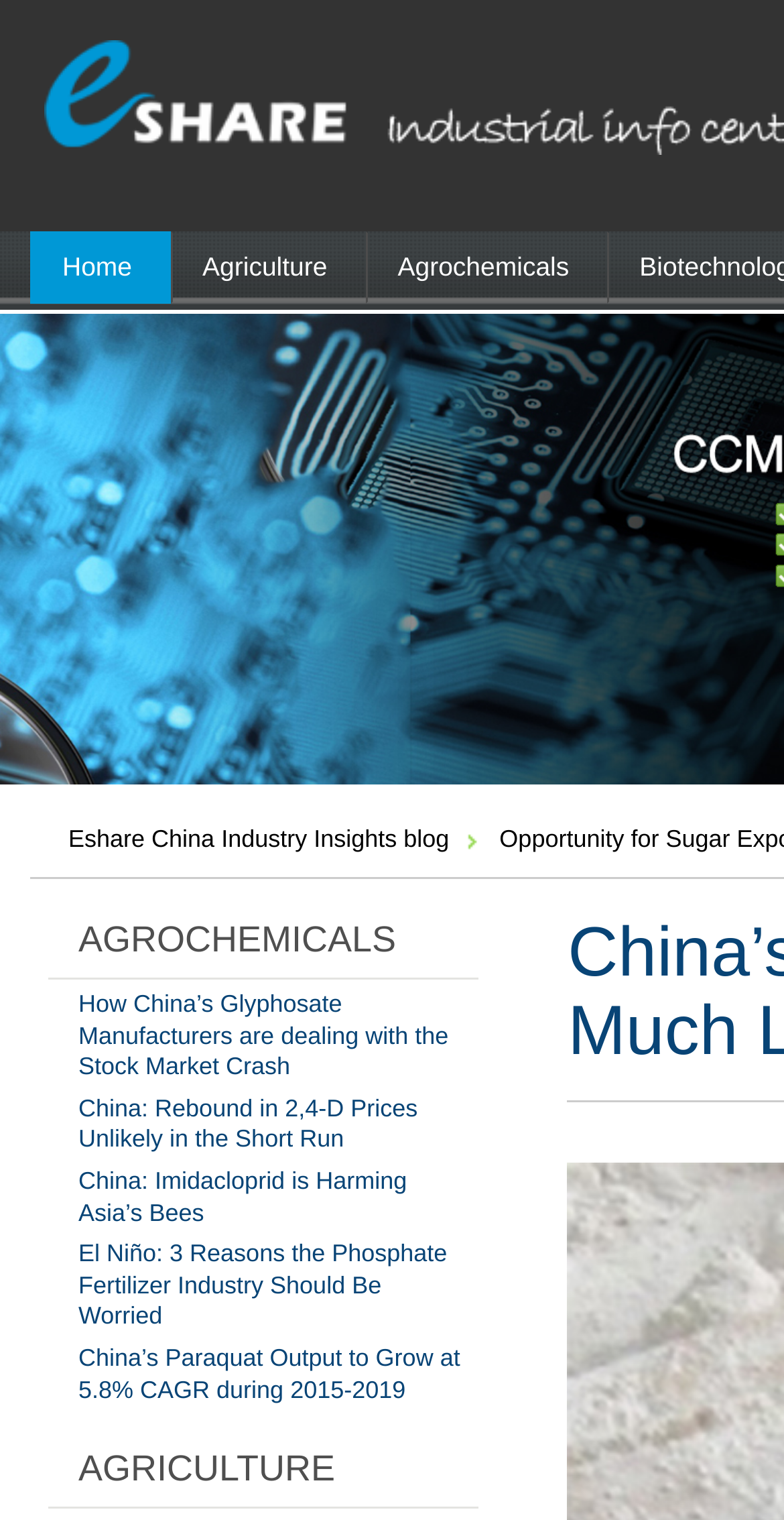Extract the bounding box of the UI element described as: "Eshare China Industry Insights blog".

[0.079, 0.543, 0.573, 0.561]